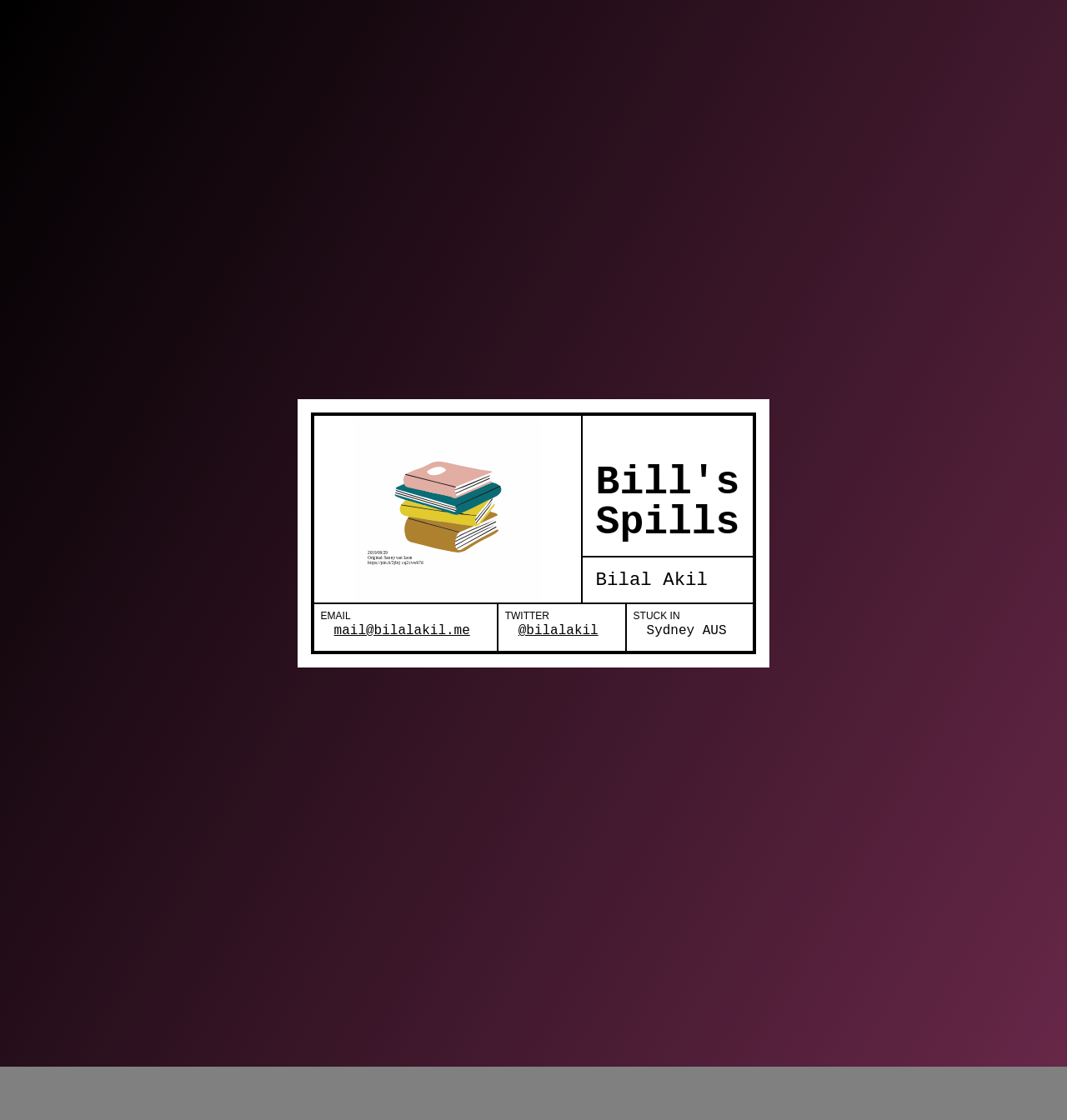What is the person's contact information?
Answer the question with a single word or phrase, referring to the image.

mail@bilalakil.me